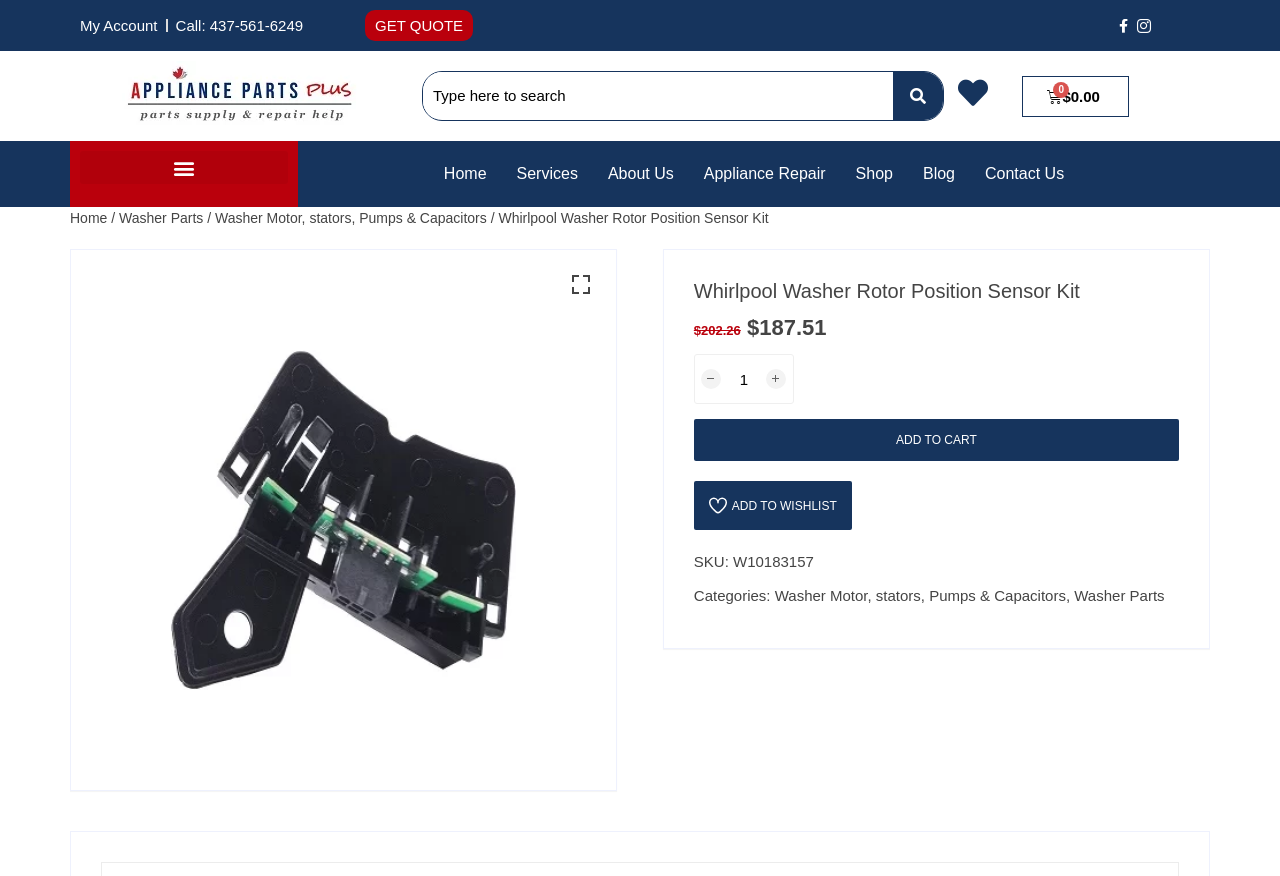Find the bounding box of the element with the following description: "Add to wishlist". The coordinates must be four float numbers between 0 and 1, formatted as [left, top, right, bottom].

[0.542, 0.55, 0.665, 0.605]